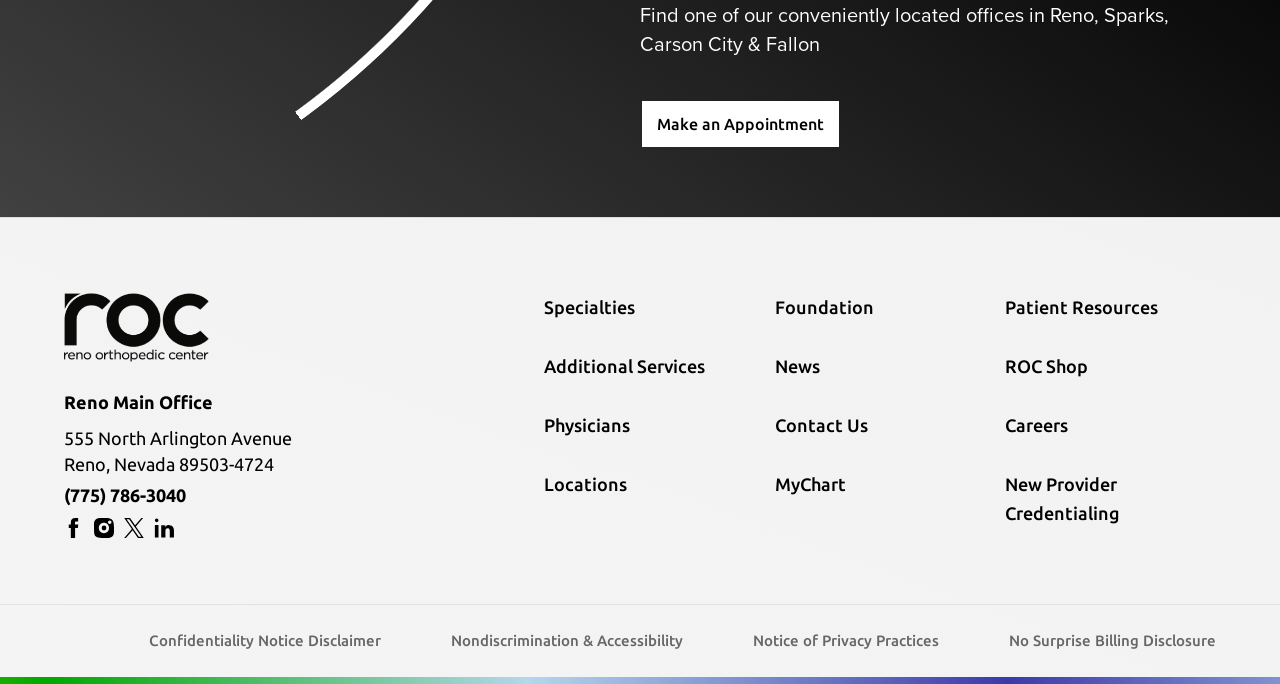Review the image closely and give a comprehensive answer to the question: What is the address of the Reno Main Office?

I found the answer by looking at the StaticText element with the address '555 North Arlington Avenue', which is located near the text 'Reno Main Office'.